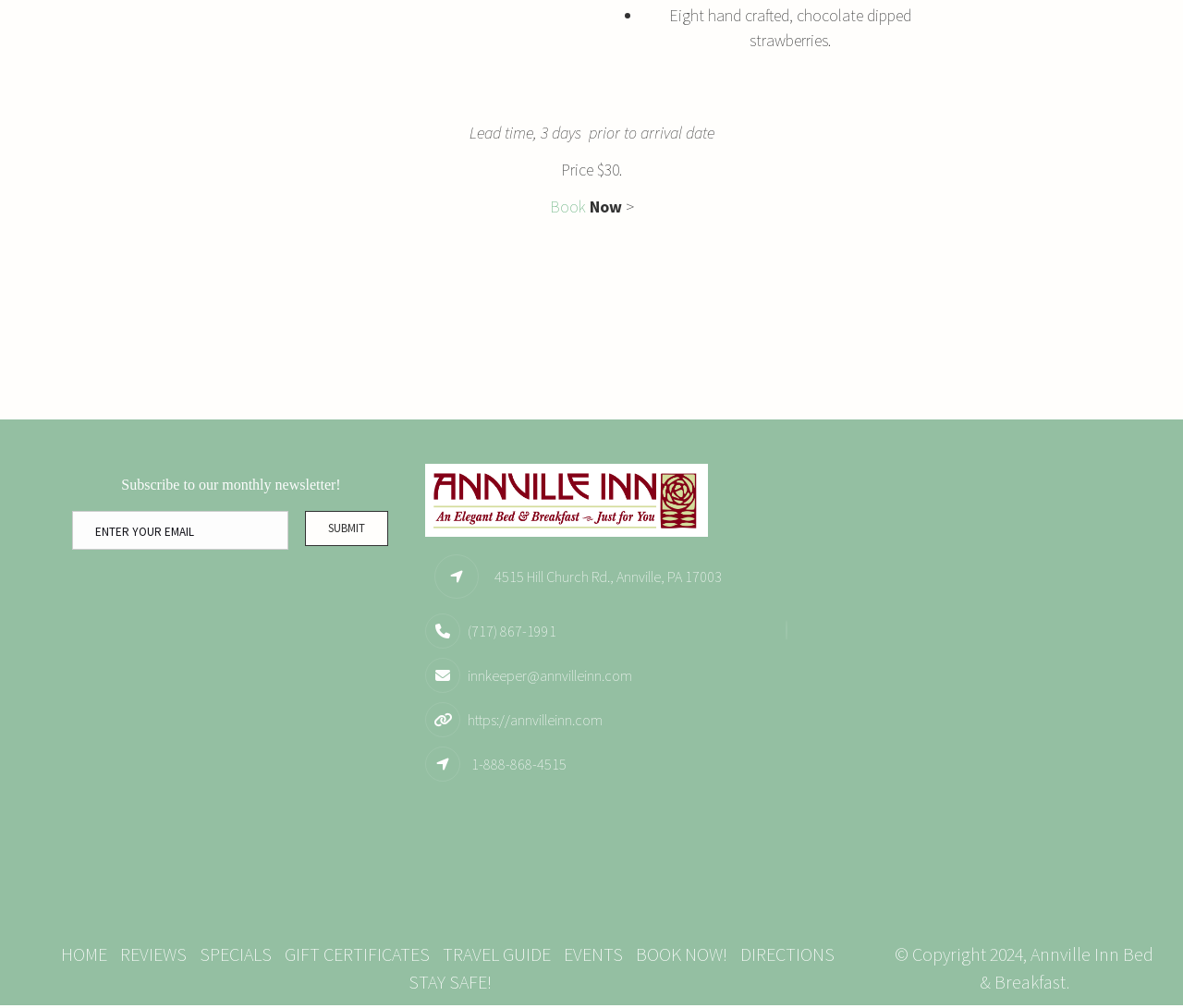Reply to the question with a brief word or phrase: What is the price of the chocolate dipped strawberries?

30